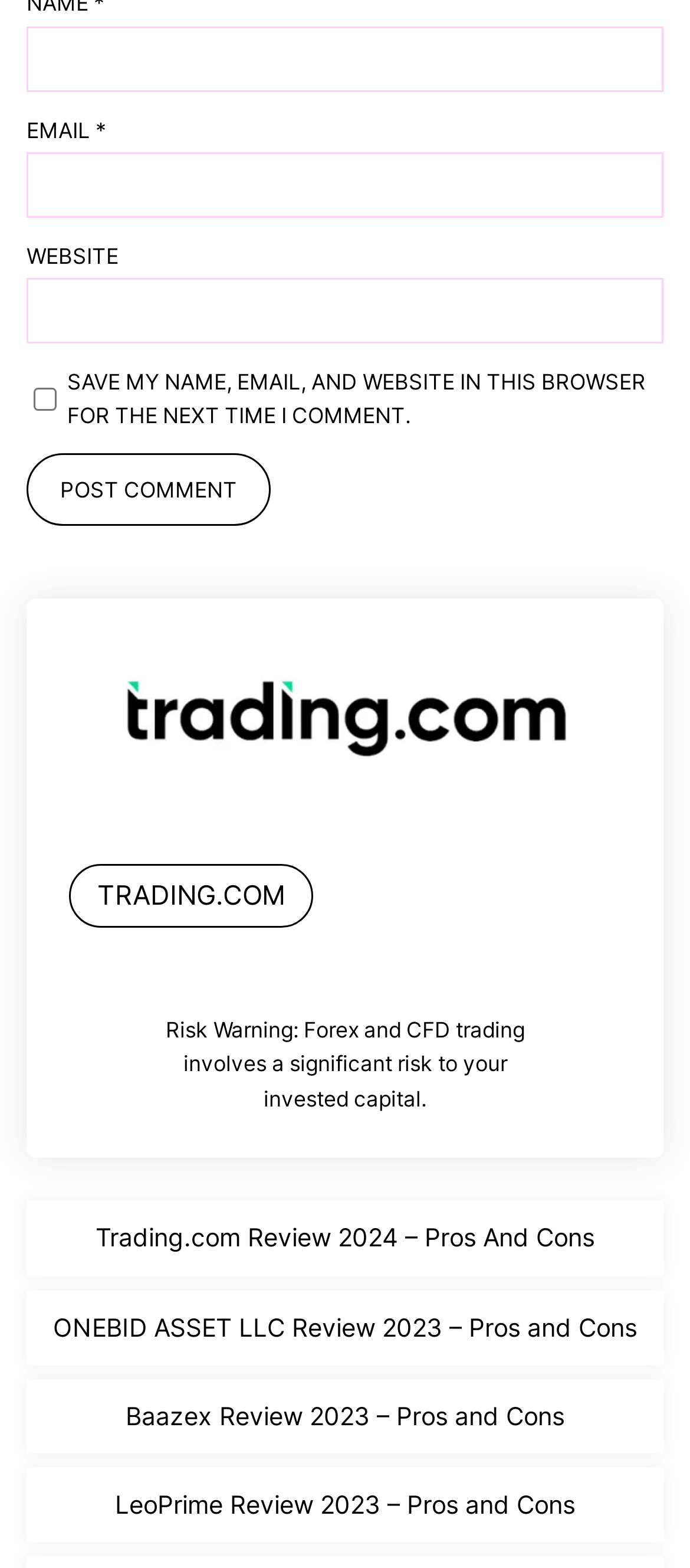How many links are there?
Look at the image and answer the question using a single word or phrase.

4